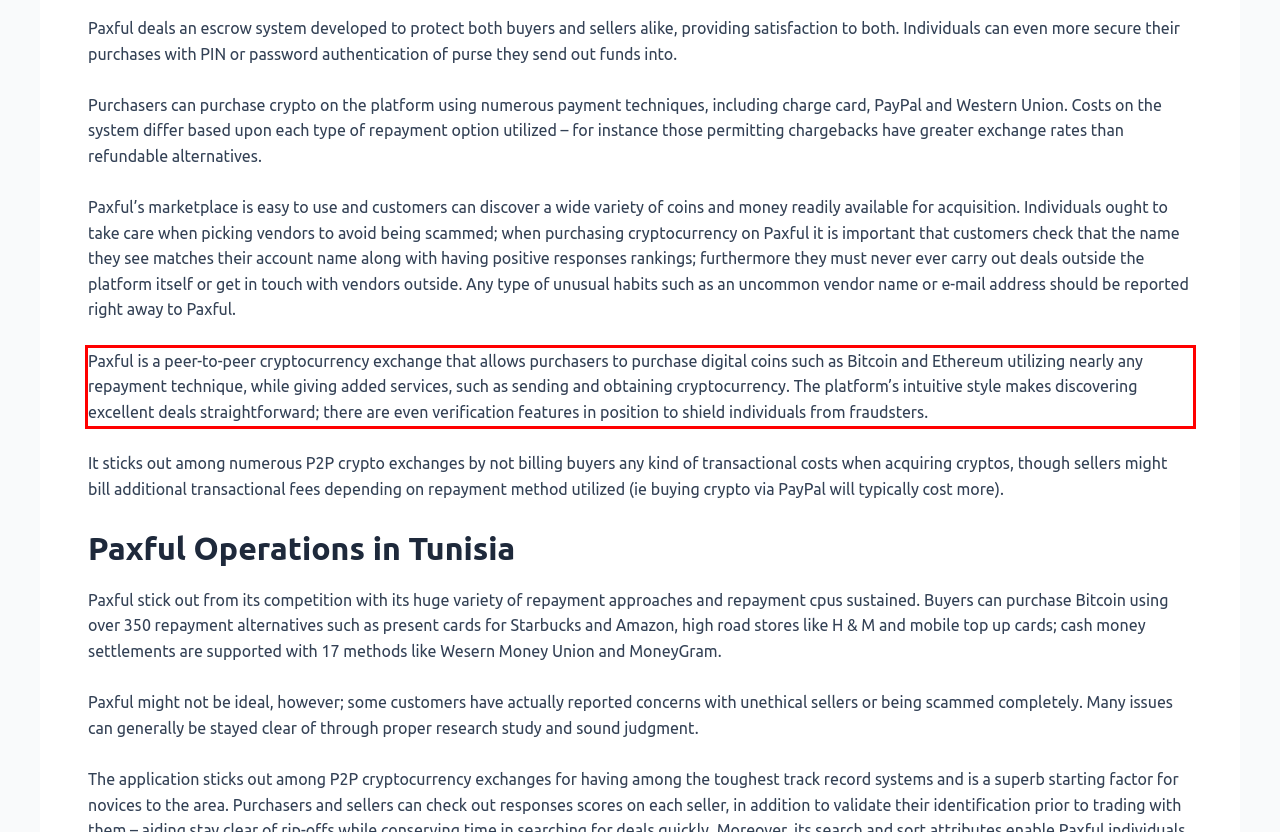You have a screenshot of a webpage, and there is a red bounding box around a UI element. Utilize OCR to extract the text within this red bounding box.

Paxful is a peer-to-peer cryptocurrency exchange that allows purchasers to purchase digital coins such as Bitcoin and Ethereum utilizing nearly any repayment technique, while giving added services, such as sending and obtaining cryptocurrency. The platform’s intuitive style makes discovering excellent deals straightforward; there are even verification features in position to shield individuals from fraudsters.